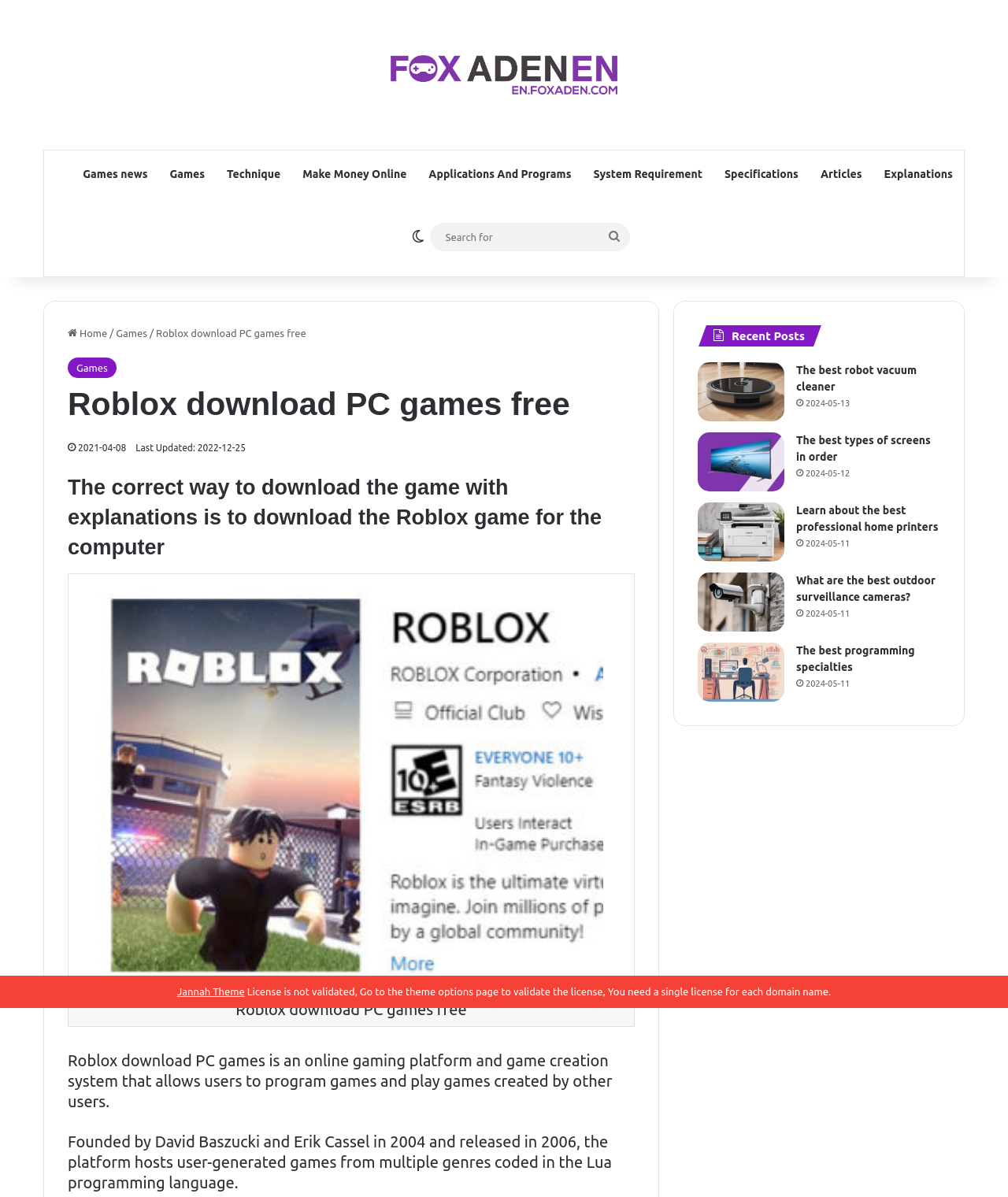Locate the bounding box coordinates of the UI element described by: "aria-label="The best programming specialties"". The bounding box coordinates should consist of four float numbers between 0 and 1, i.e., [left, top, right, bottom].

[0.692, 0.537, 0.778, 0.586]